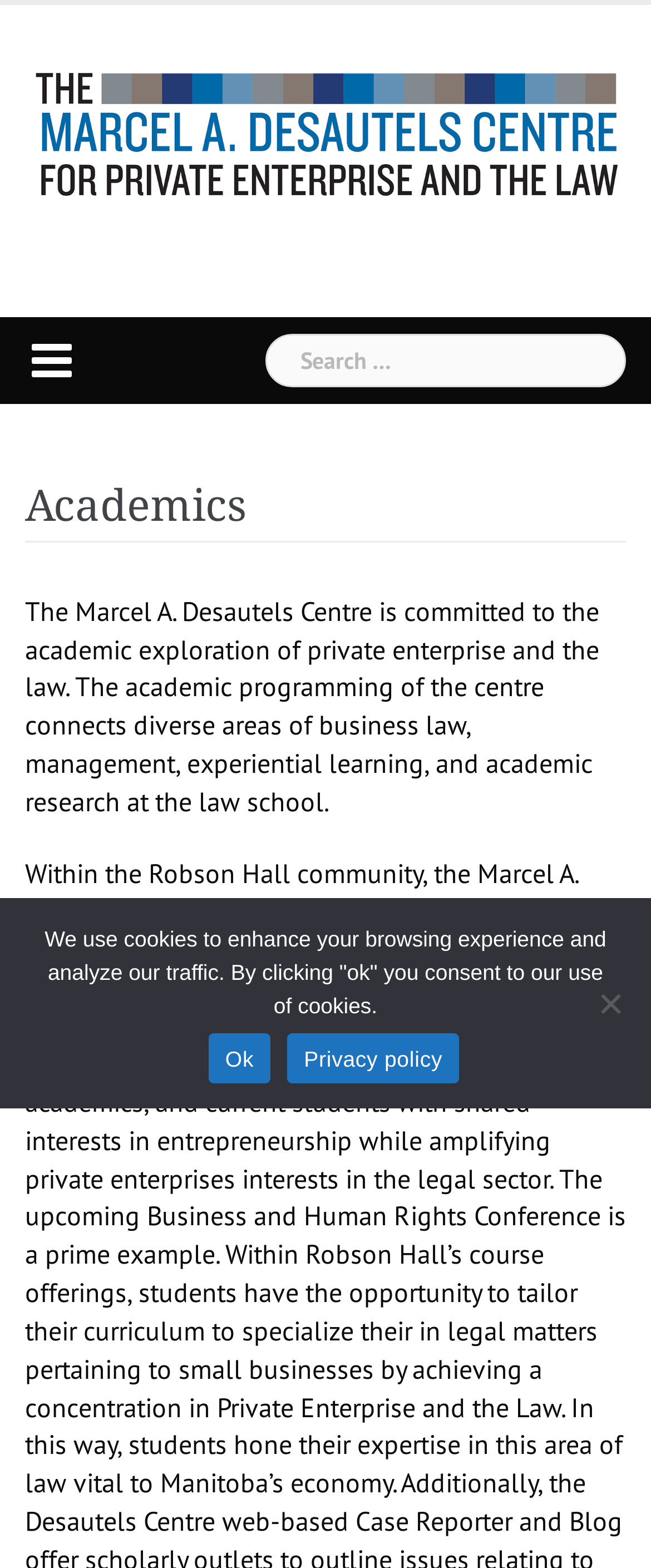Please reply to the following question with a single word or a short phrase:
What is the purpose of the search box?

to search